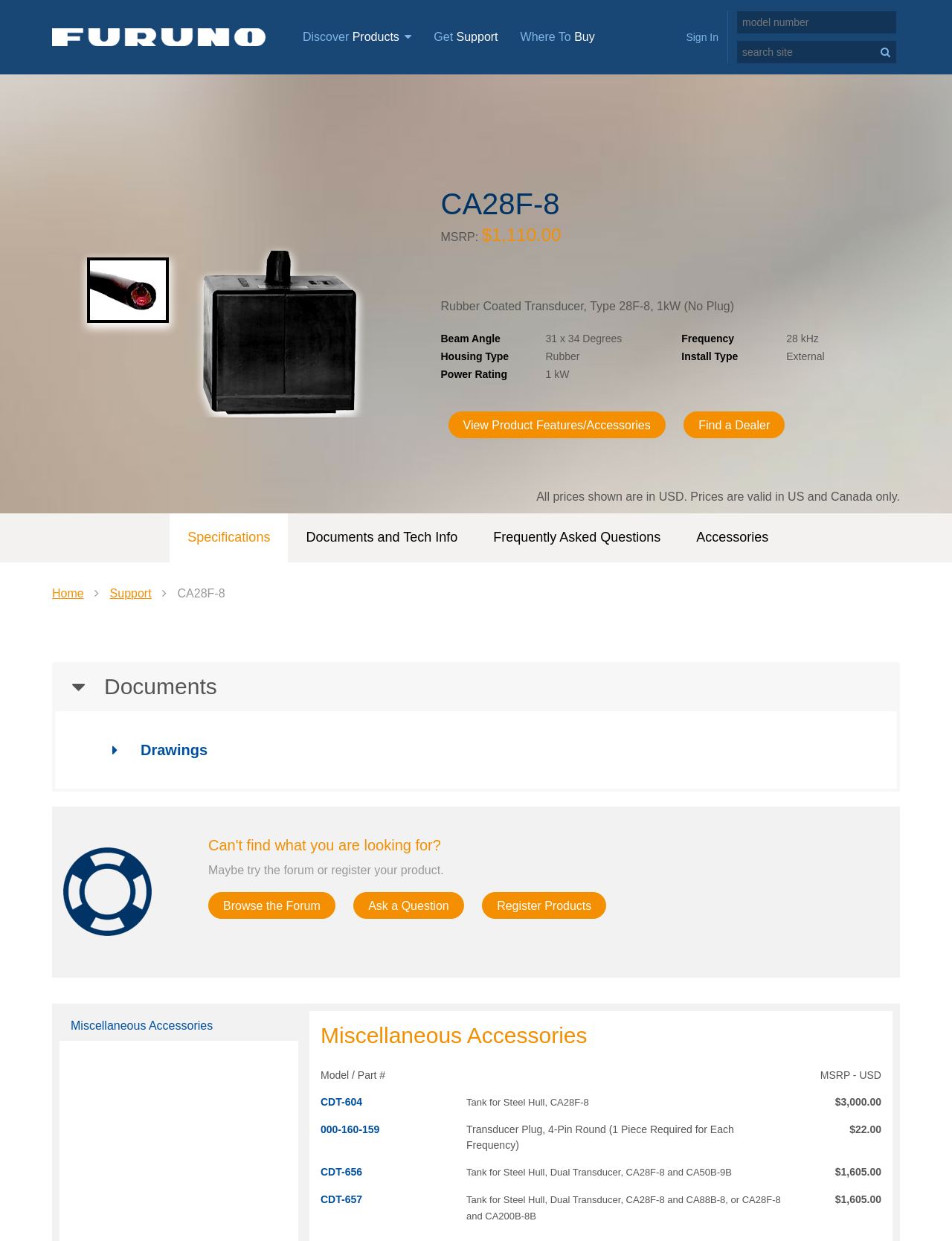Please provide a comprehensive answer to the question based on the screenshot: What is the type of housing of the product?

The type of housing of the product can be found in the StaticText element on the webpage, which is 'Rubber'. It is located below the heading element with the text 'CA28F-8' and is one of the product's specifications.